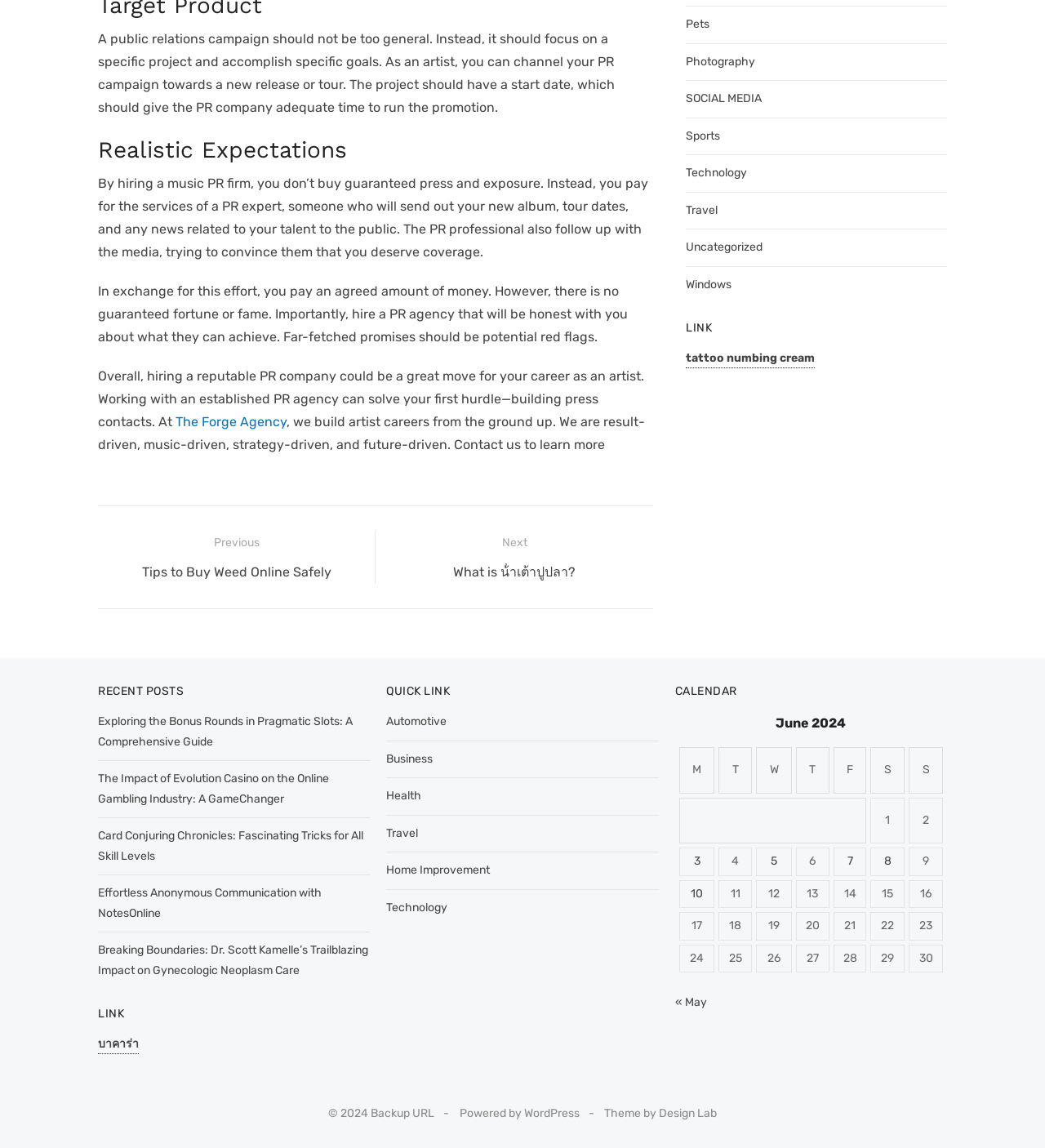Kindly determine the bounding box coordinates for the clickable area to achieve the given instruction: "Click on 'The Forge Agency'".

[0.168, 0.36, 0.274, 0.374]